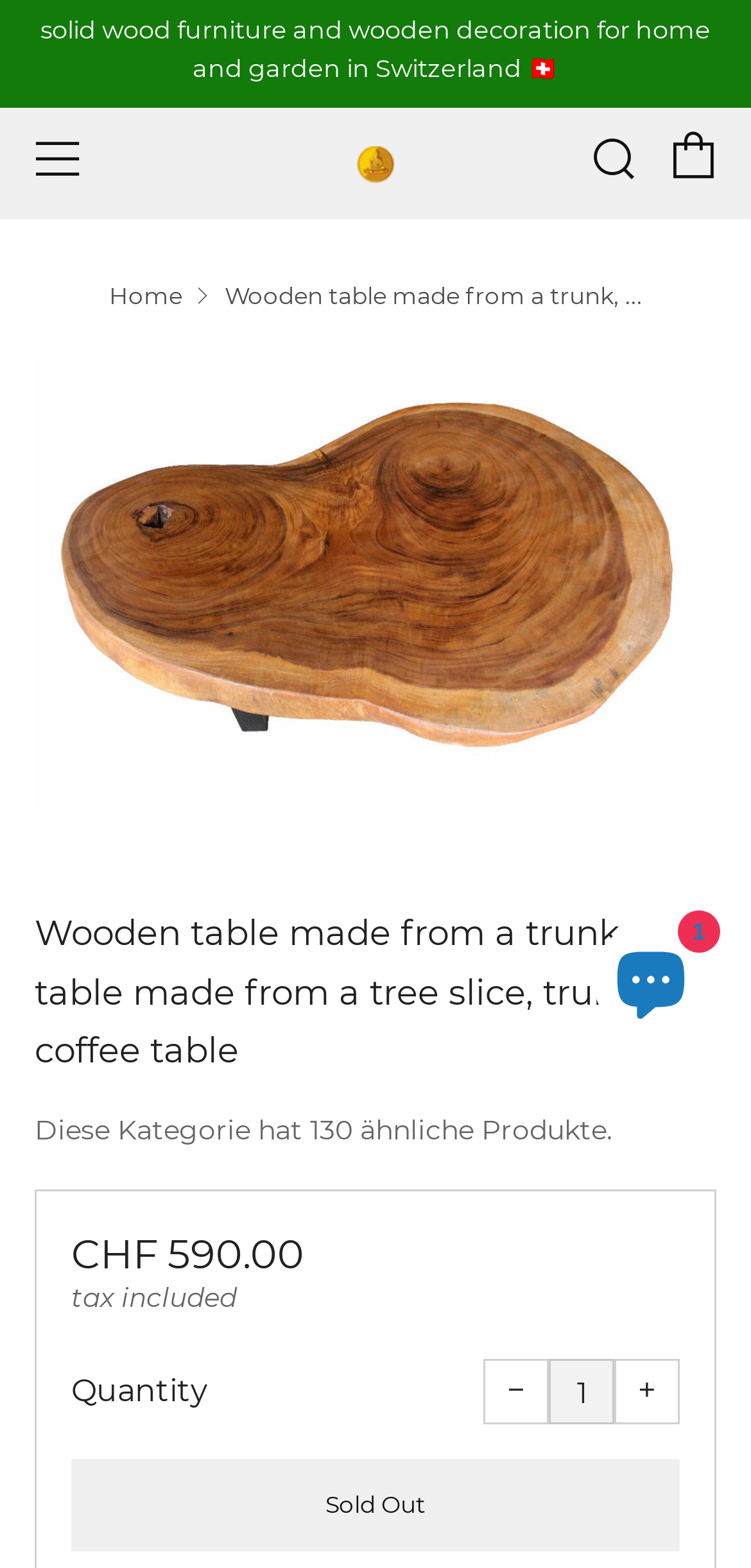Produce an elaborate caption capturing the essence of the webpage.

This webpage is an e-commerce product page for a high-quality Asian wooden coffee table. At the top, there is a header section with a logo and navigation links, including "Menu", "Search", and "Cart". Below the header, there is a breadcrumb navigation section that shows the current page's location within the website.

The main content area features a large image of the wooden coffee table, taking up most of the page's width. Above the image, there is a heading that describes the product, and below it, there is a category description that mentions 130 similar products.

On the right side of the image, there is a section with product details, including the regular price of CHF 590.00, with a note that the price includes tax. Below the price, there is a quantity selector with buttons to increase or decrease the quantity, and a text box to input the desired quantity.

Further down the page, there is a call-to-action button, but it is currently disabled and marked as "Sold Out". In the bottom right corner, there is a chat window with a button to open or close it, and an image of a chat icon.

Throughout the page, there are several links and buttons that allow users to navigate to other parts of the website, such as the home page, or to interact with the product and the website.